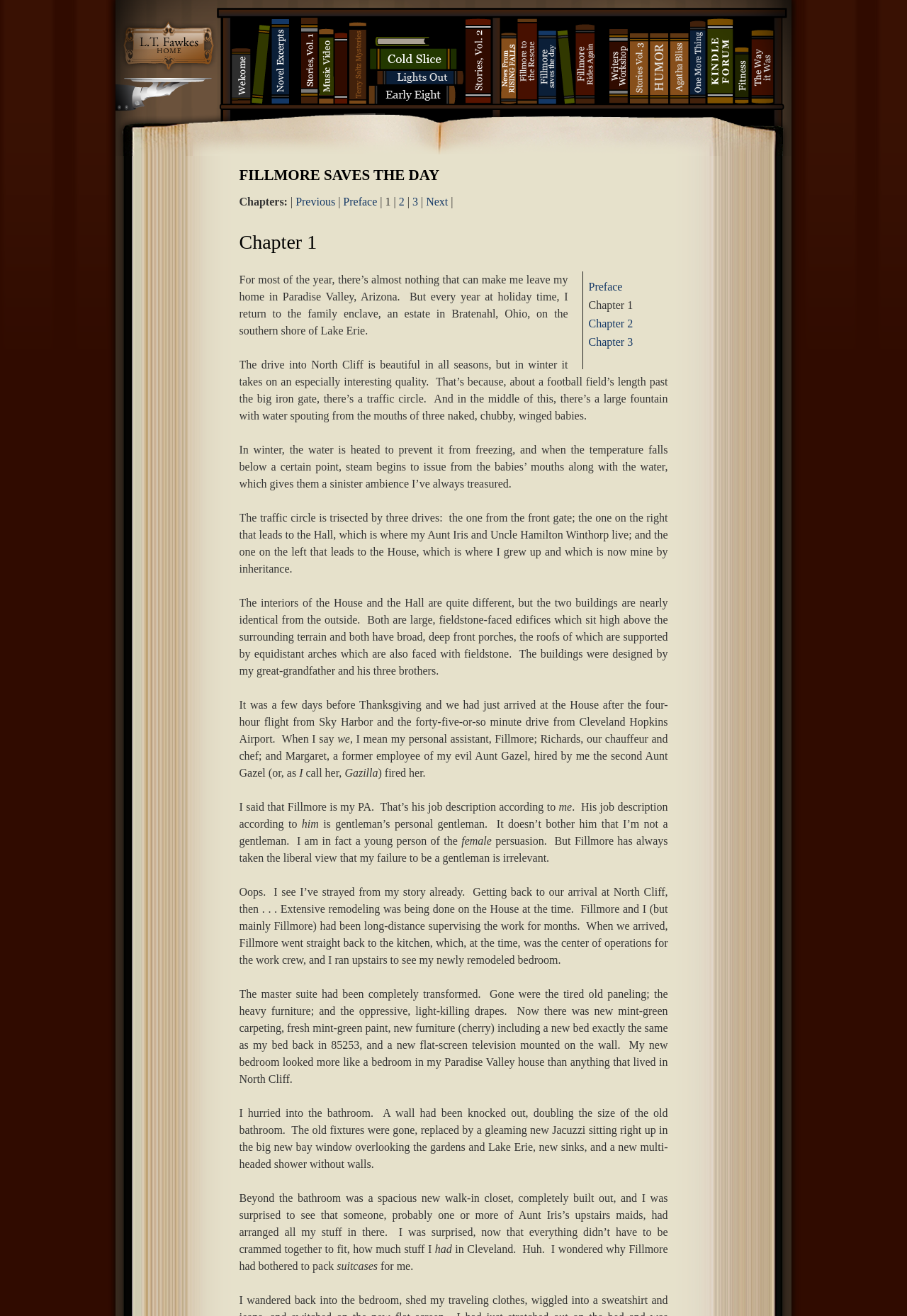What is the location of the family enclave? Refer to the image and provide a one-word or short phrase answer.

Bratenahl, Ohio